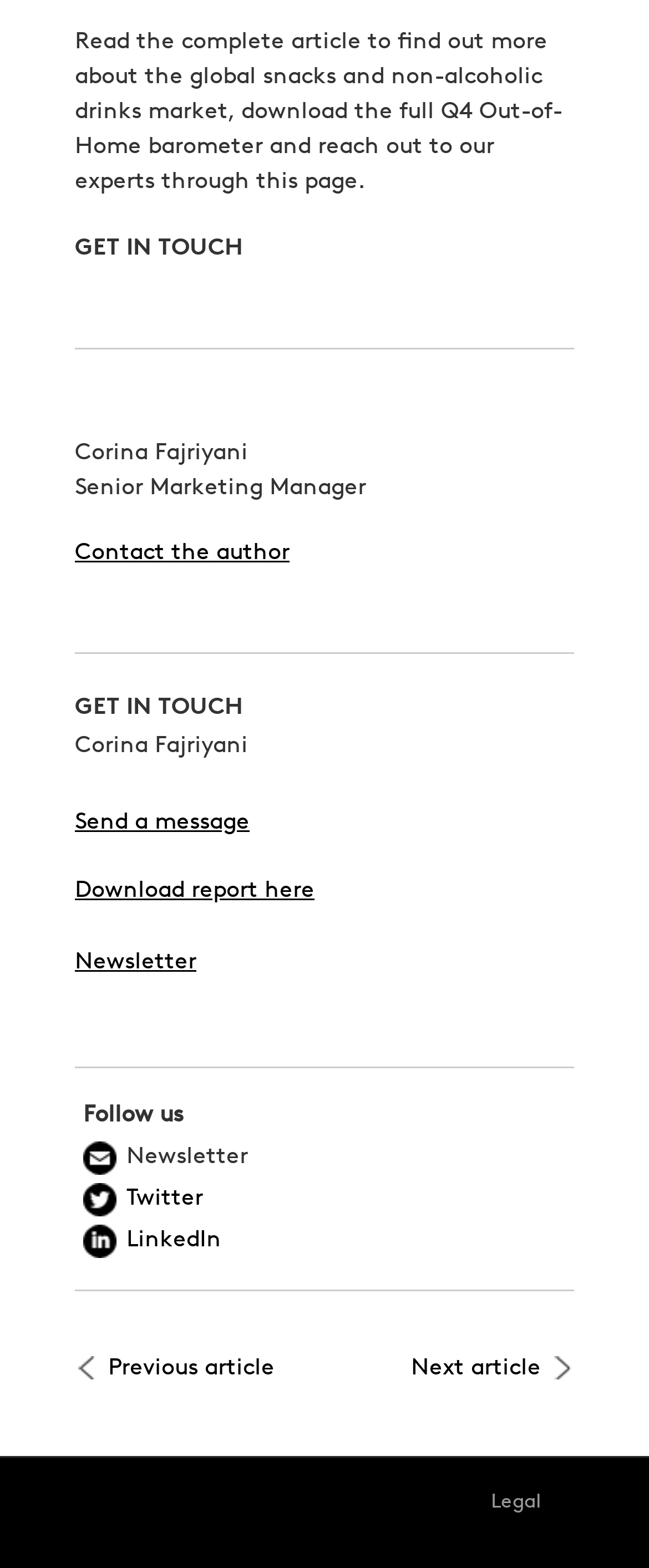What is the purpose of the 'Send a message' link?
Use the information from the screenshot to give a comprehensive response to the question.

The 'Send a message' link is likely intended to allow users to contact the author, Corina Fajriyani, as it is located in the 'GET IN TOUCH' section alongside other contact information.